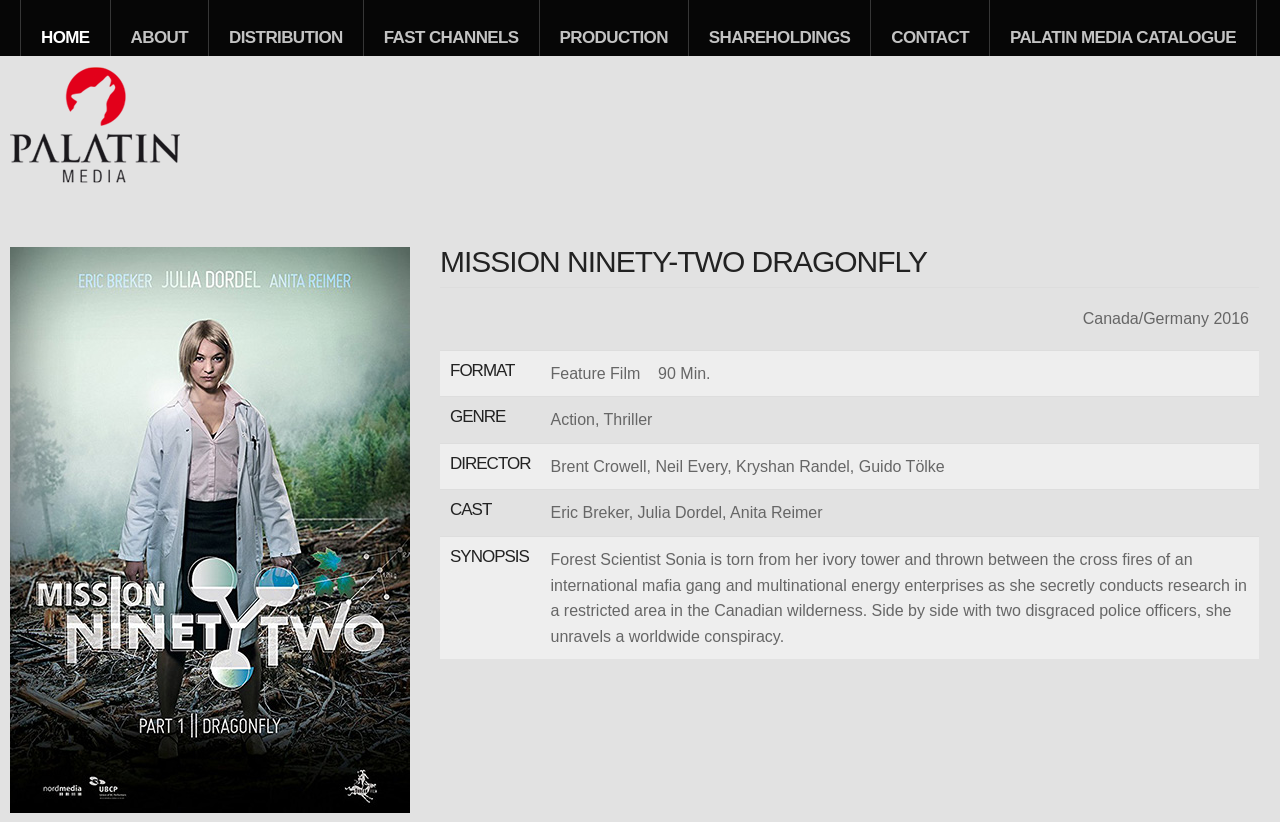What is the company name of the website?
Please answer the question with a detailed response using the information from the screenshot.

The company name is obtained from the heading element at the top of the webpage, which is 'Palatin Media Film- & Fernseh GmbH'.